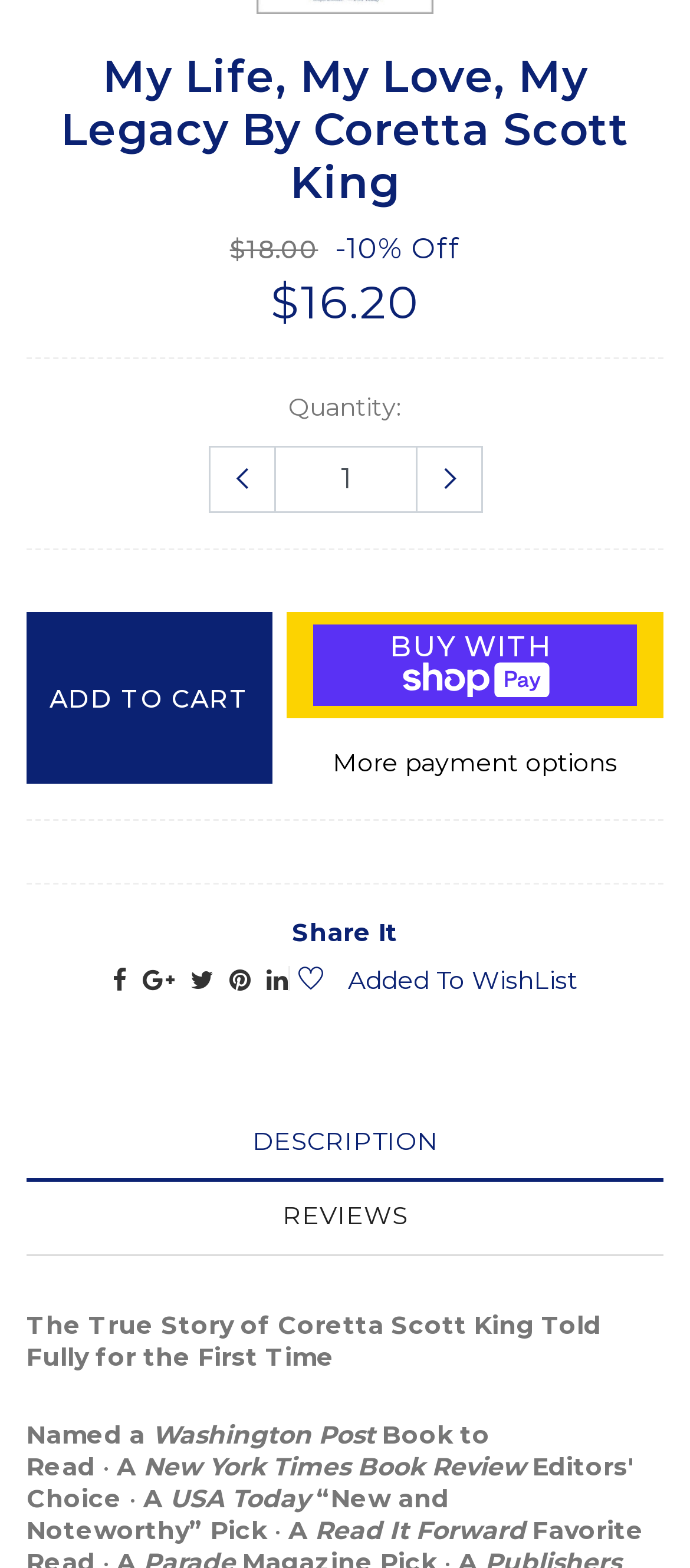Determine the bounding box coordinates for the area you should click to complete the following instruction: "Increase the quantity".

[0.397, 0.285, 0.603, 0.327]